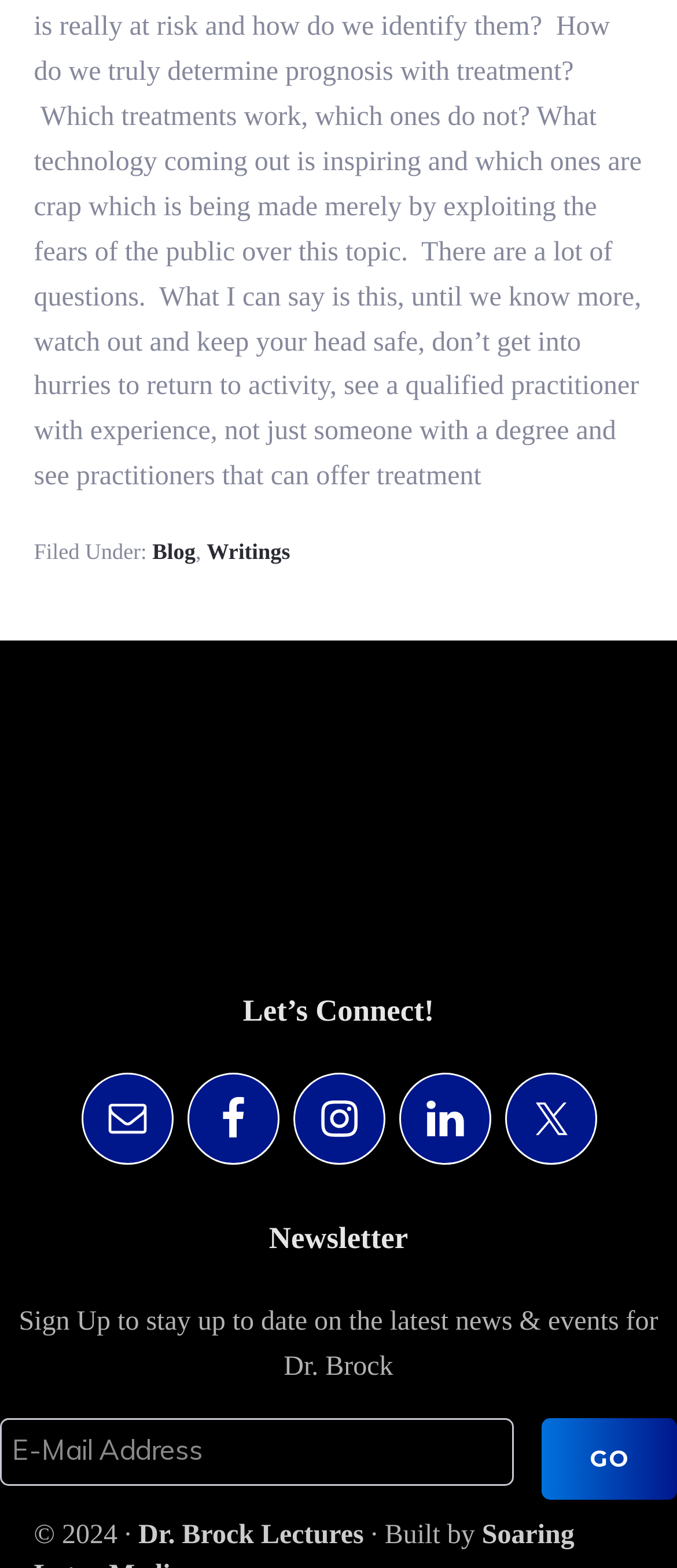Can you determine the bounding box coordinates of the area that needs to be clicked to fulfill the following instruction: "Click on the Facebook link"?

[0.276, 0.684, 0.412, 0.743]